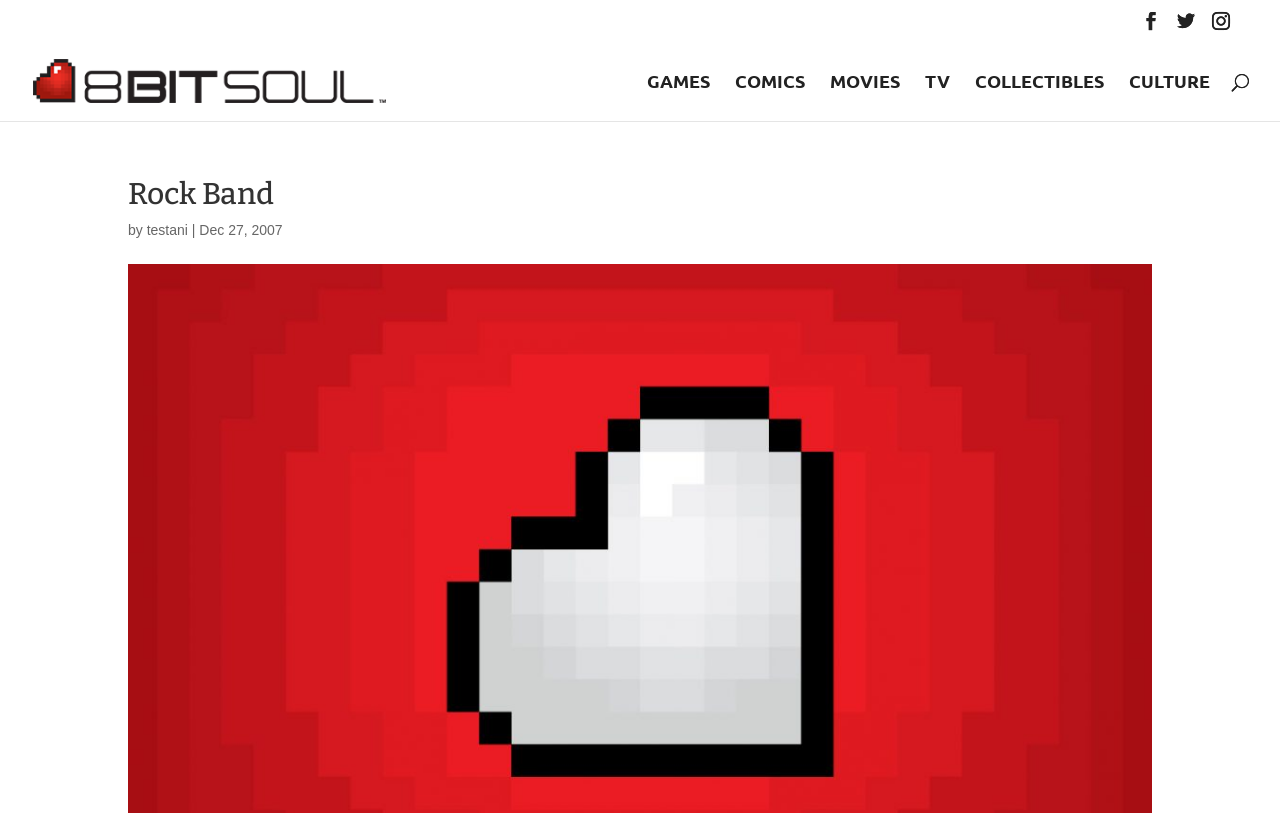What is the date of the latest article?
Carefully analyze the image and provide a thorough answer to the question.

I found the date of the latest article by looking at the text next to the author's name 'testani', which is 'Dec 27, 2007'.